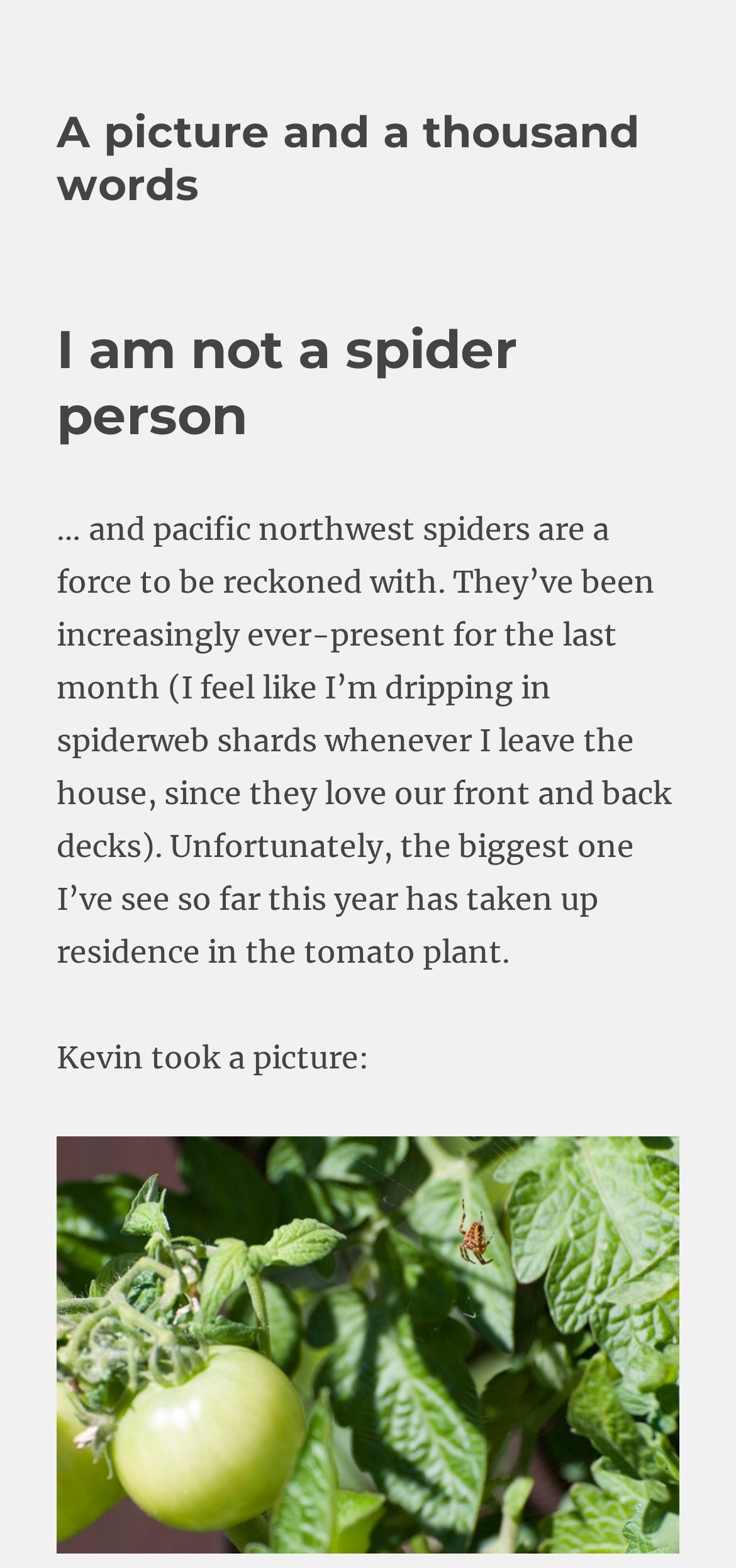What is shown in the picture?
Please provide an in-depth and detailed response to the question.

The picture is mentioned in the text as being taken by Kevin, and it is likely that the picture shows a spider since the author is talking about spiders and their presence in their home.